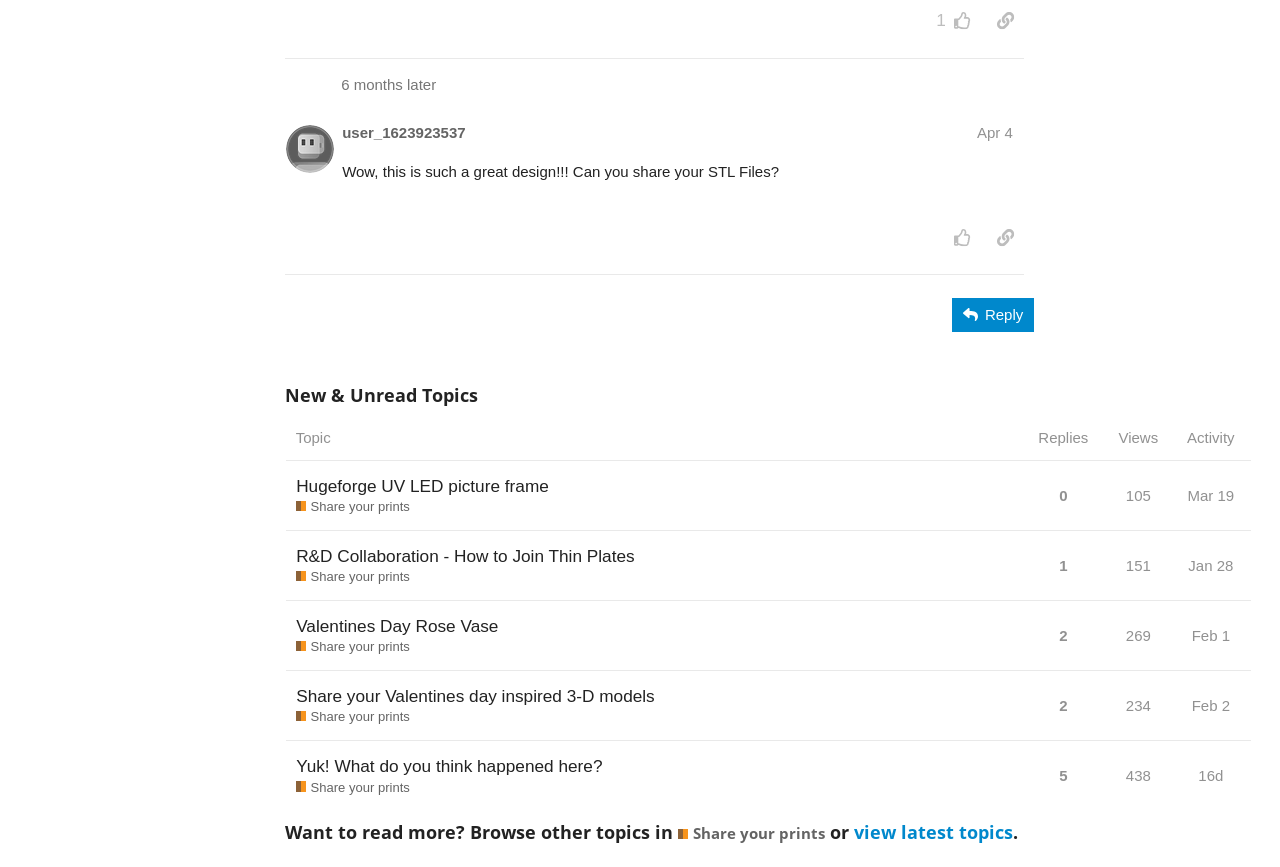Can you identify the bounding box coordinates of the clickable region needed to carry out this instruction: 'Click the 'Please sign up or log in to like this post' button'? The coordinates should be four float numbers within the range of 0 to 1, stated as [left, top, right, bottom].

[0.737, 0.255, 0.766, 0.293]